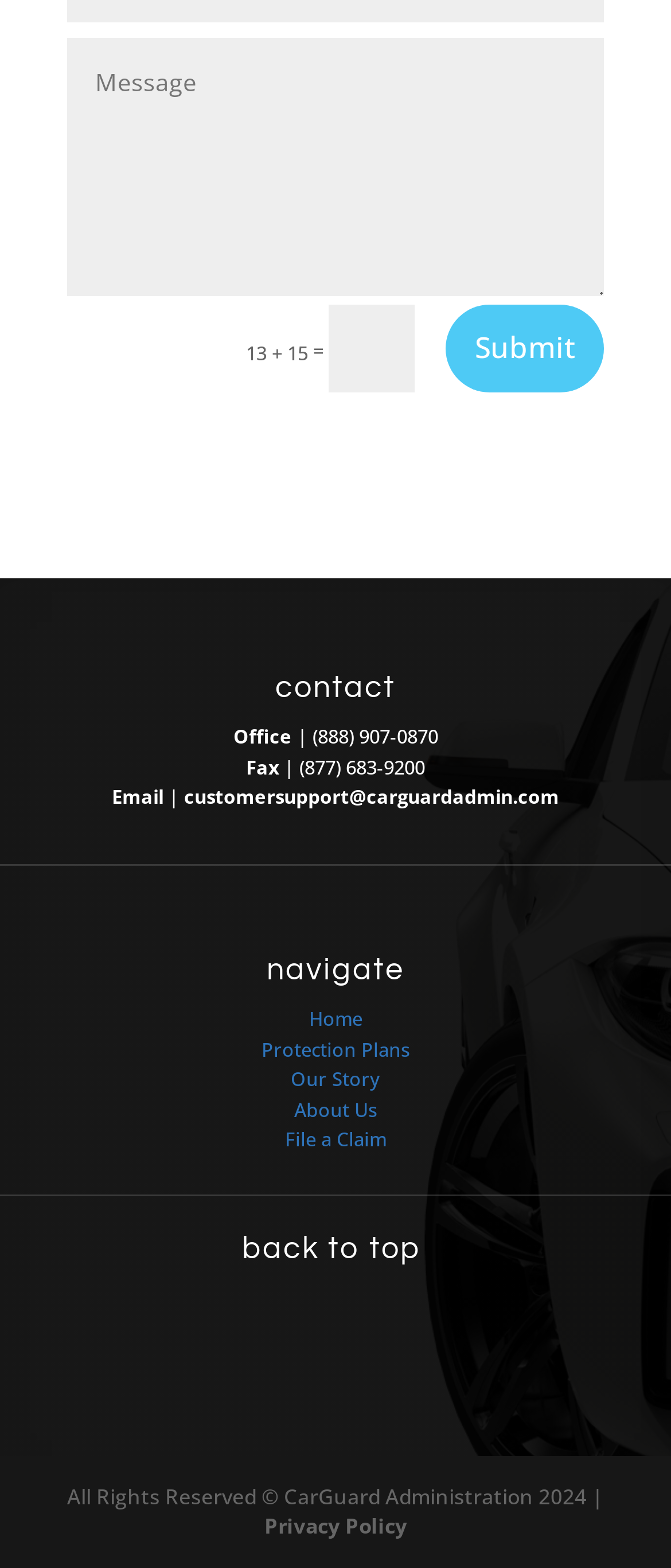What is the purpose of the 'Submit $' button?
Could you give a comprehensive explanation in response to this question?

I found a calculation section on the webpage with a 'Submit $' button. Based on the context, I infer that the purpose of the button is to submit the calculation.